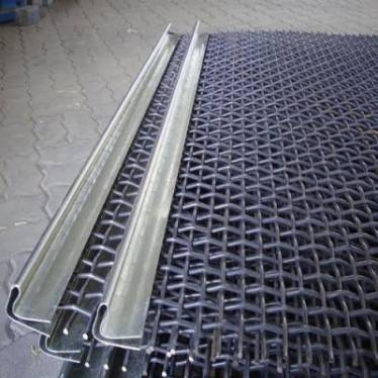What is the purpose of the wire mesh?
Using the image as a reference, deliver a detailed and thorough answer to the question.

According to the caption, the wire mesh is suitable for various applications, including fencing, reinforcing structures, and filtering materials, which highlights its versatility and range of purposes.